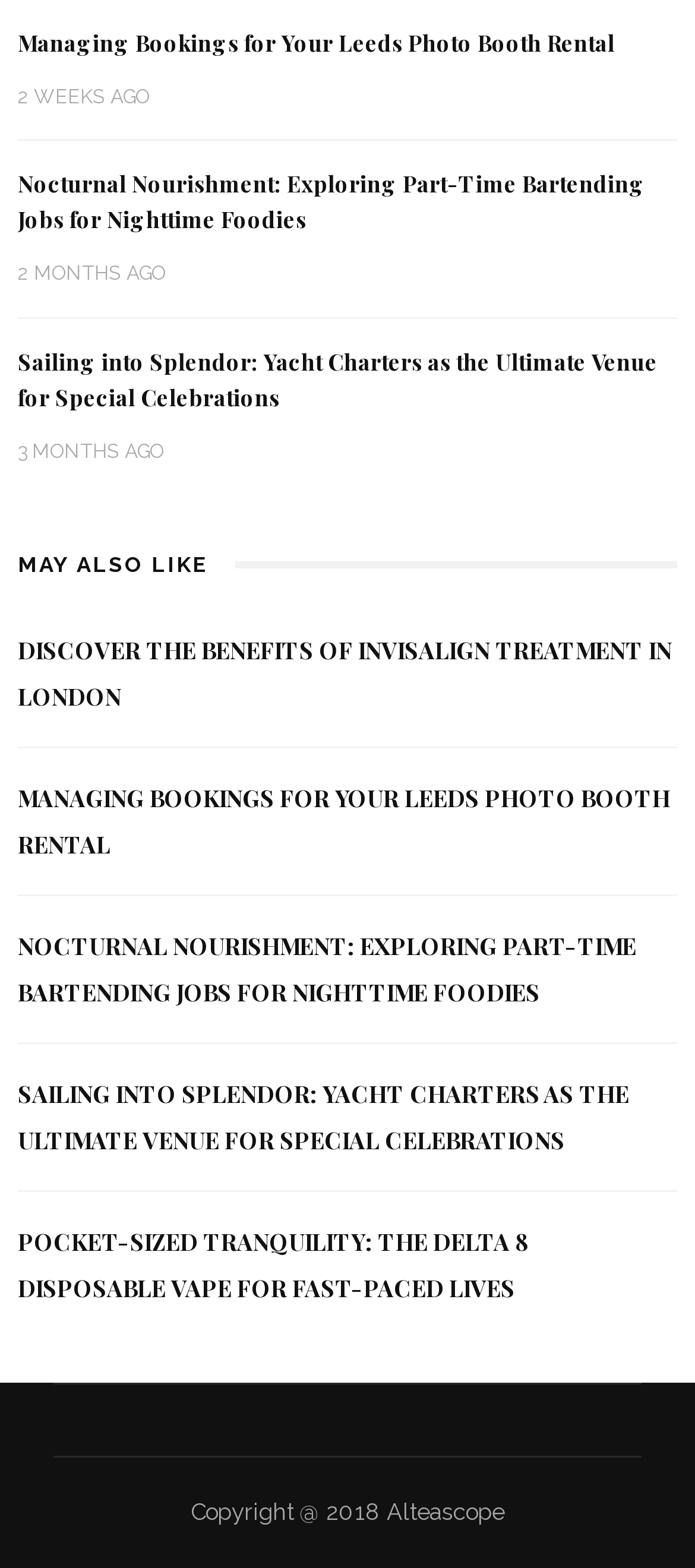Indicate the bounding box coordinates of the element that must be clicked to execute the instruction: "Explore nocturnal nourishment and part-time bartending jobs". The coordinates should be given as four float numbers between 0 and 1, i.e., [left, top, right, bottom].

[0.026, 0.108, 0.928, 0.149]